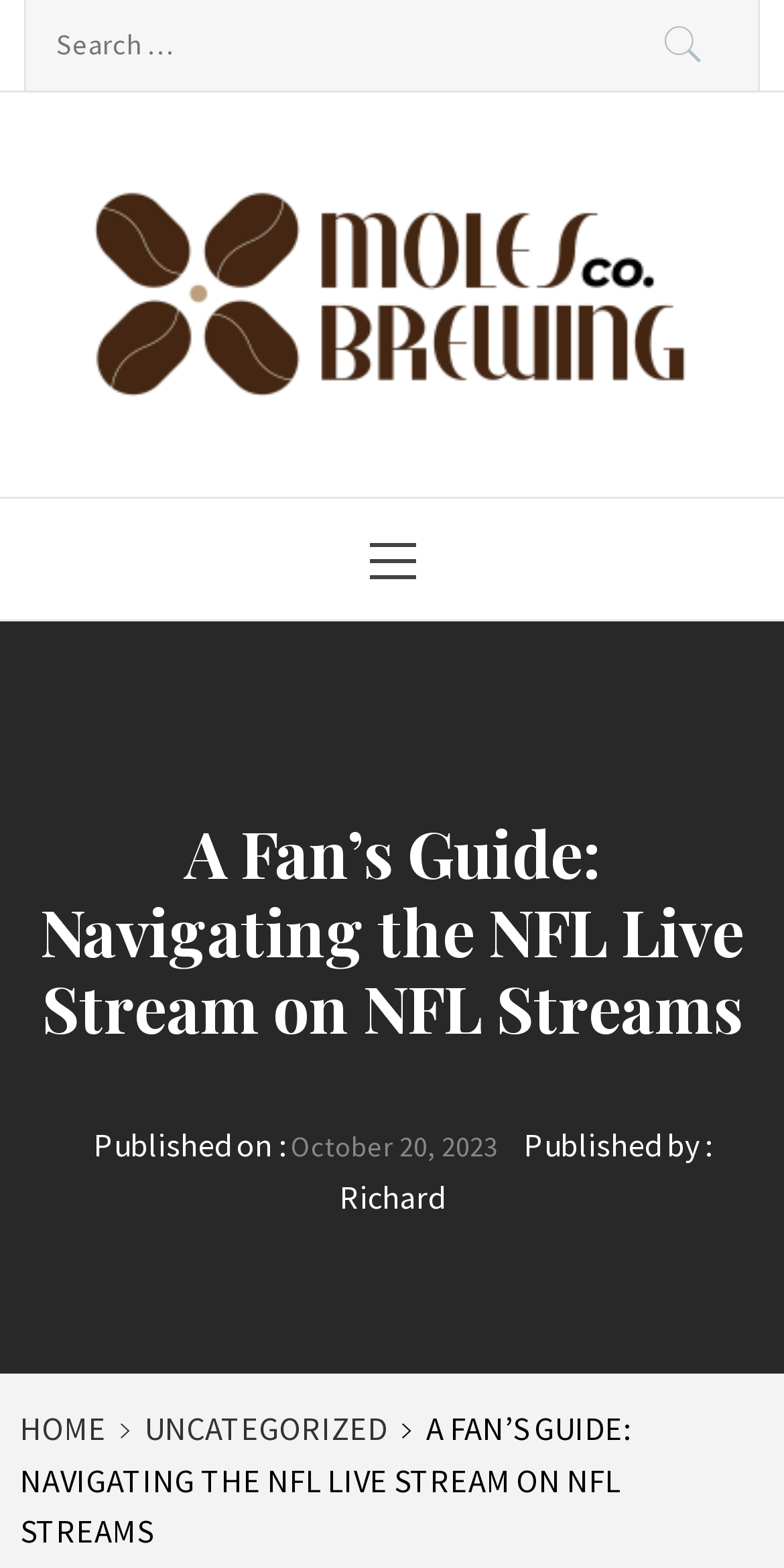Given the webpage screenshot, identify the bounding box of the UI element that matches this description: "Configure consent".

None